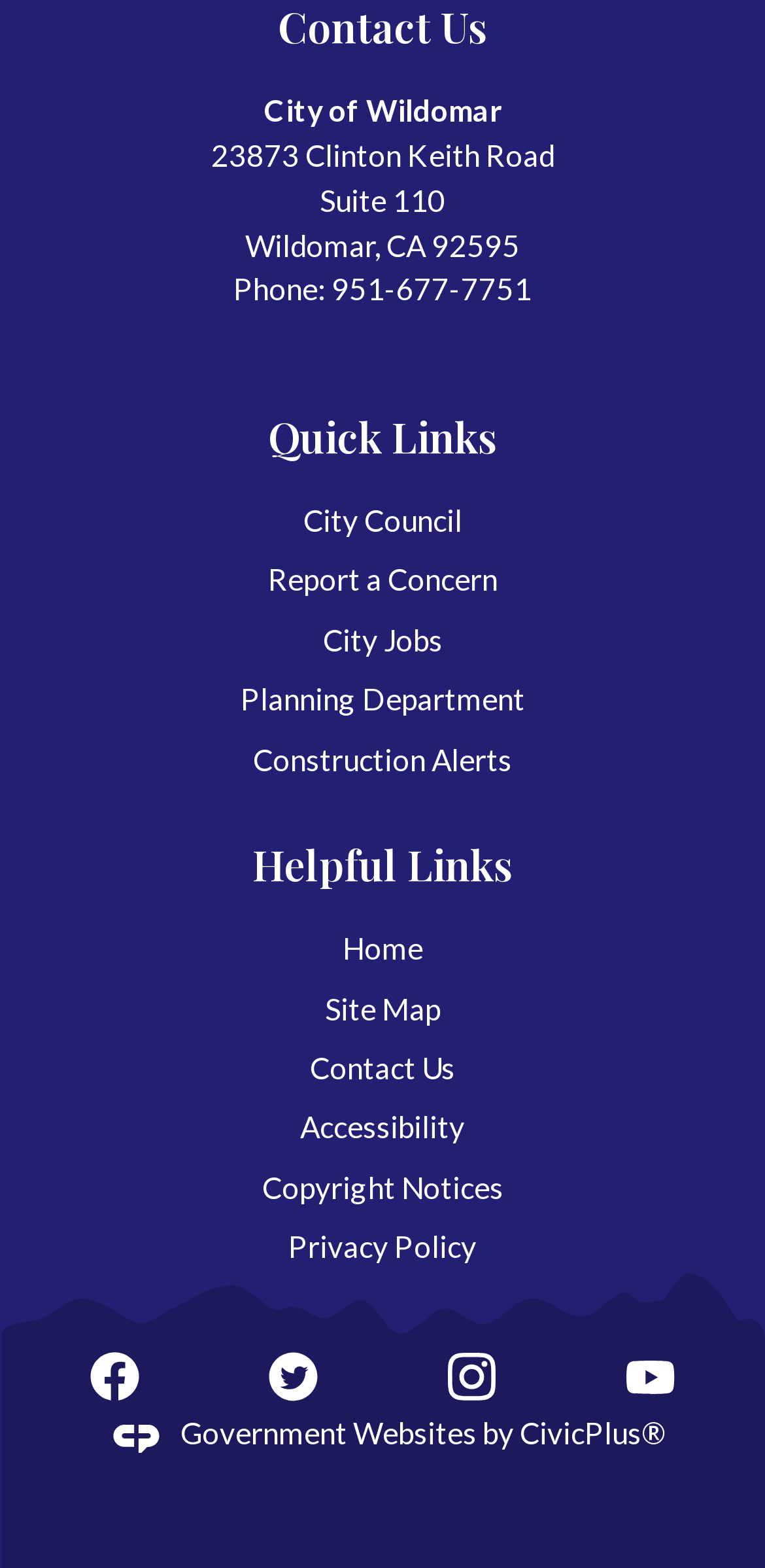What is the city's phone number?
Refer to the image and provide a detailed answer to the question.

I found the phone number by looking at the static text 'Phone:' and the corresponding link '951-677-7751' next to it.